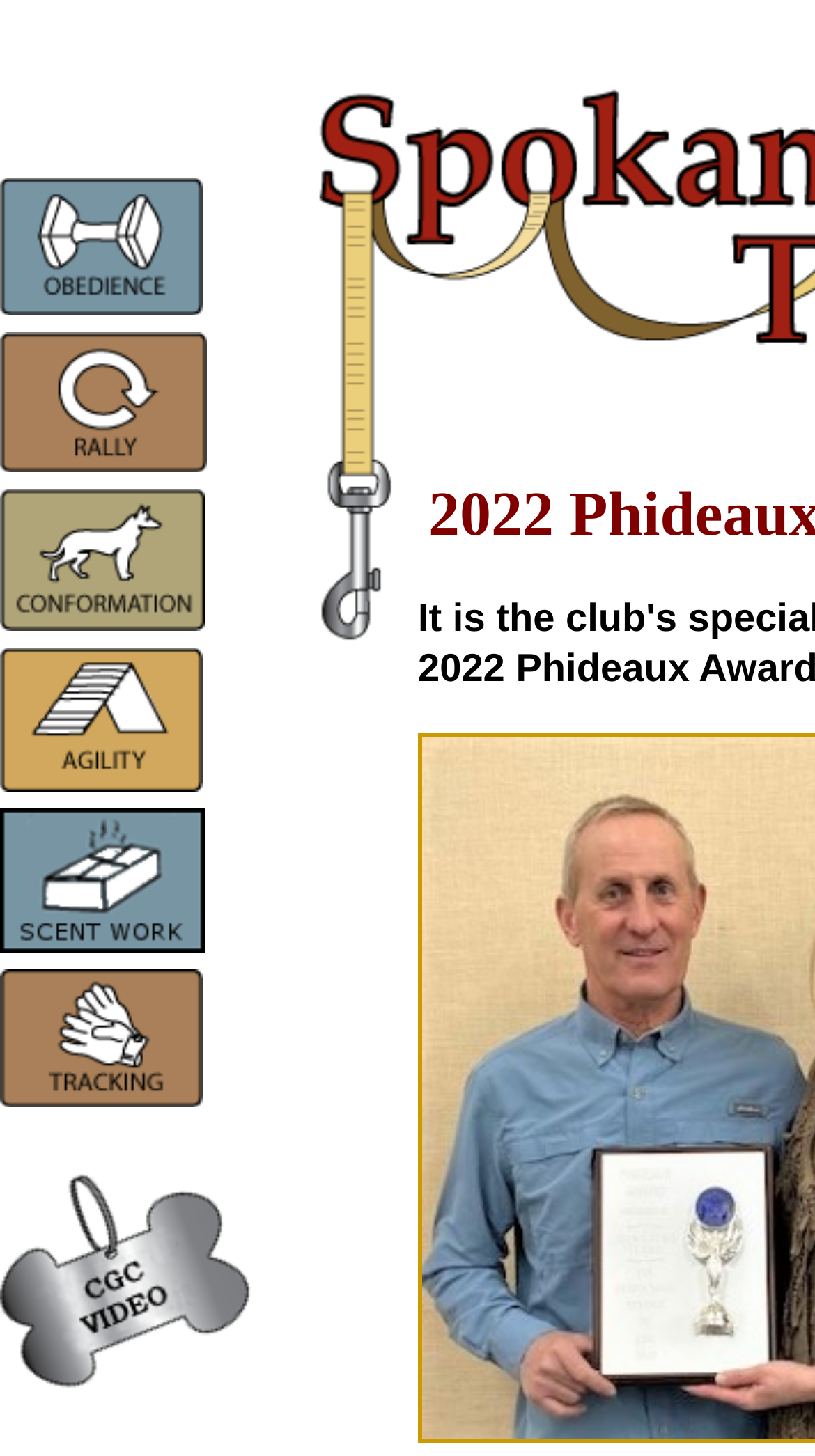For the following element description, predict the bounding box coordinates in the format (top-left x, top-left y, bottom-right x, bottom-right y). All values should be floating point numbers between 0 and 1. Description: Navigation Menu

None